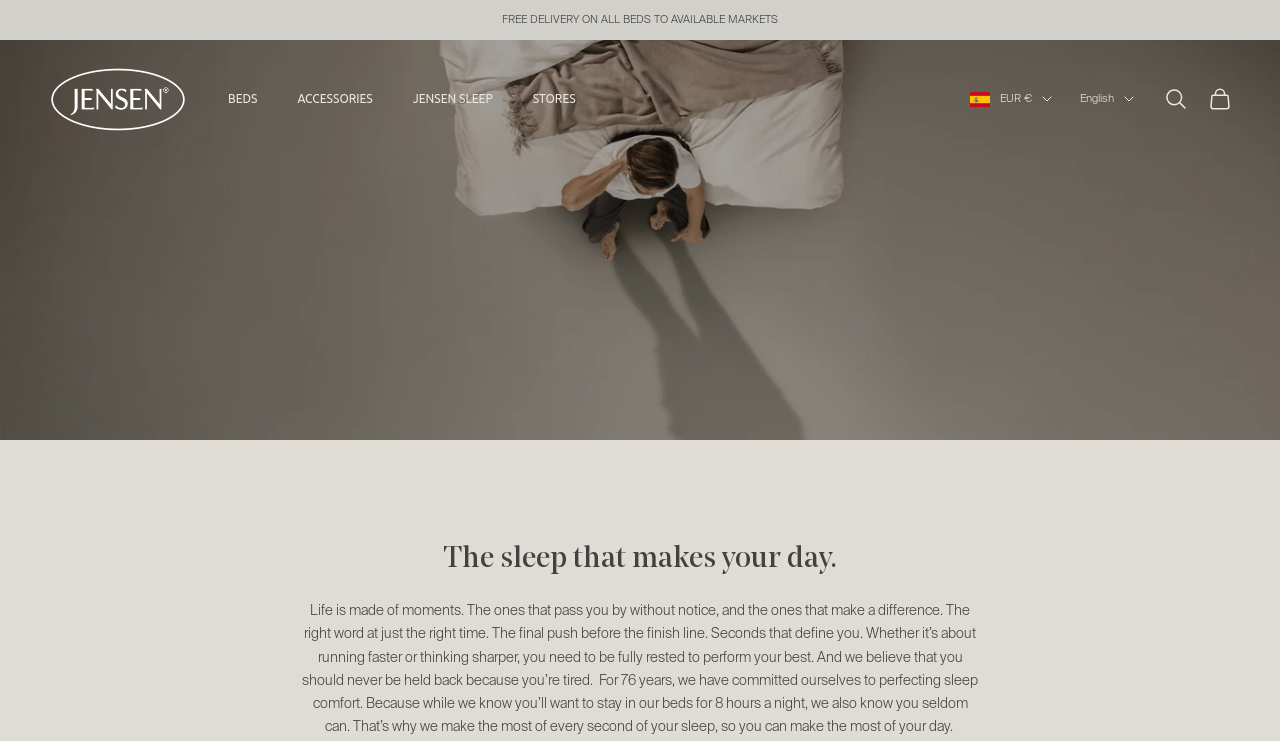Please determine the bounding box coordinates for the UI element described here. Use the format (top-left x, top-left y, bottom-right x, bottom-right y) with values bounded between 0 and 1: EUR €

[0.758, 0.122, 0.822, 0.146]